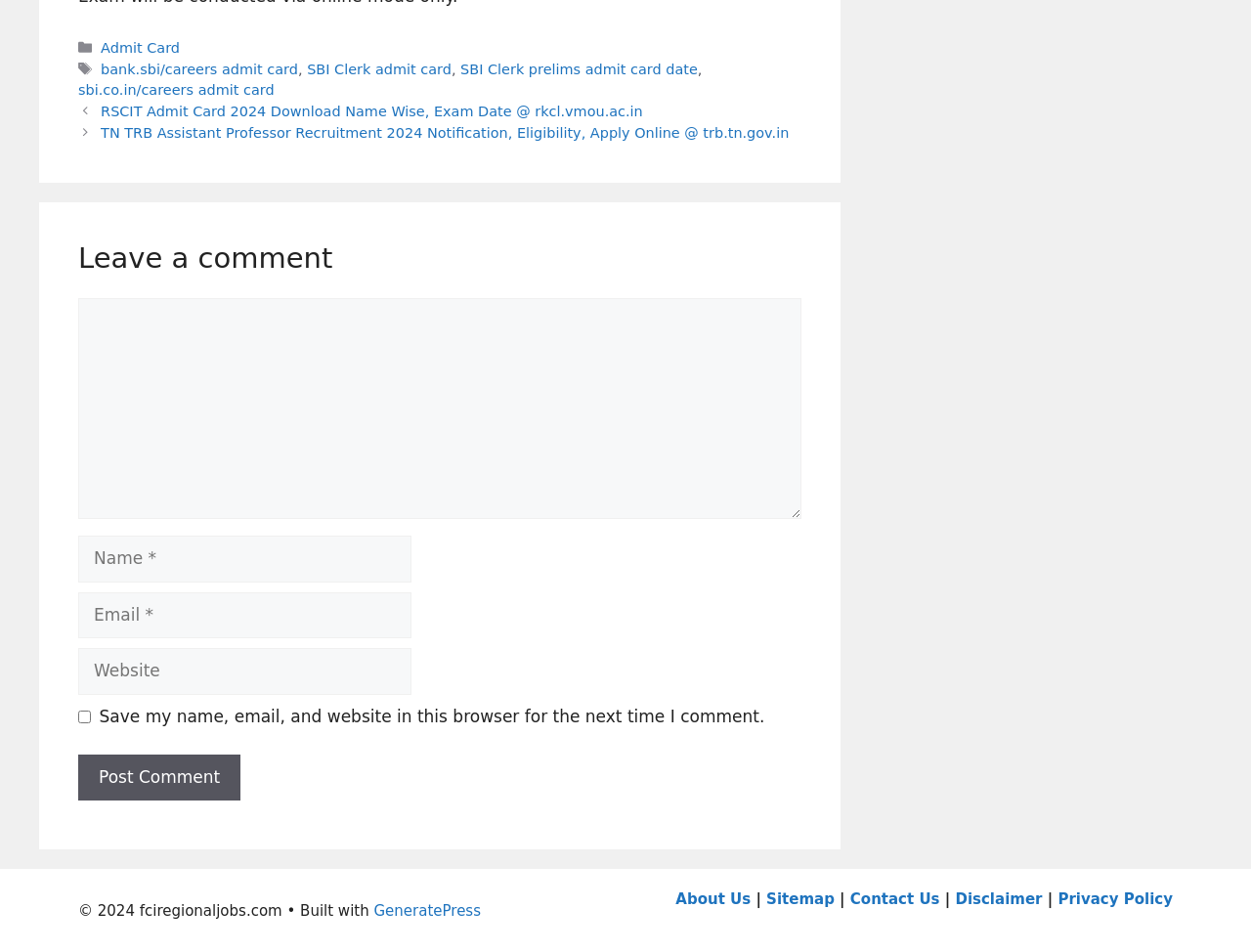Analyze the image and provide a detailed answer to the question: What is the purpose of the textbox with the label 'Email'?

I found the textbox with the label 'Email' in the comment section of the webpage. Since it is a required field, I inferred that its purpose is to enter the user's email address.